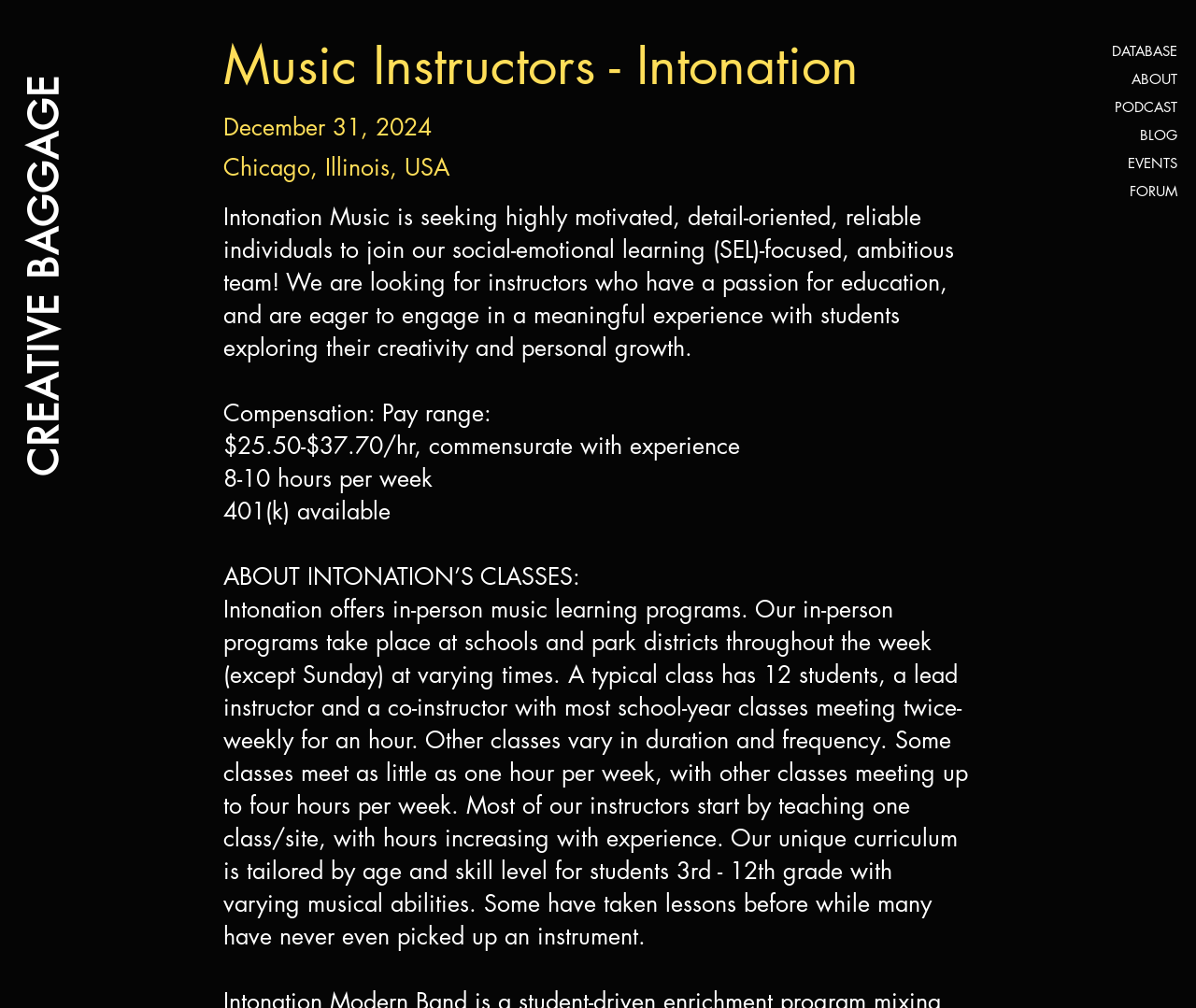What is the location of Intonation Music?
Answer the question in as much detail as possible.

I found the location of Intonation Music by looking at the StaticText element with the text 'Chicago, Illinois, USA' at coordinates [0.187, 0.151, 0.376, 0.181]. This text is likely to be the location of the music school.